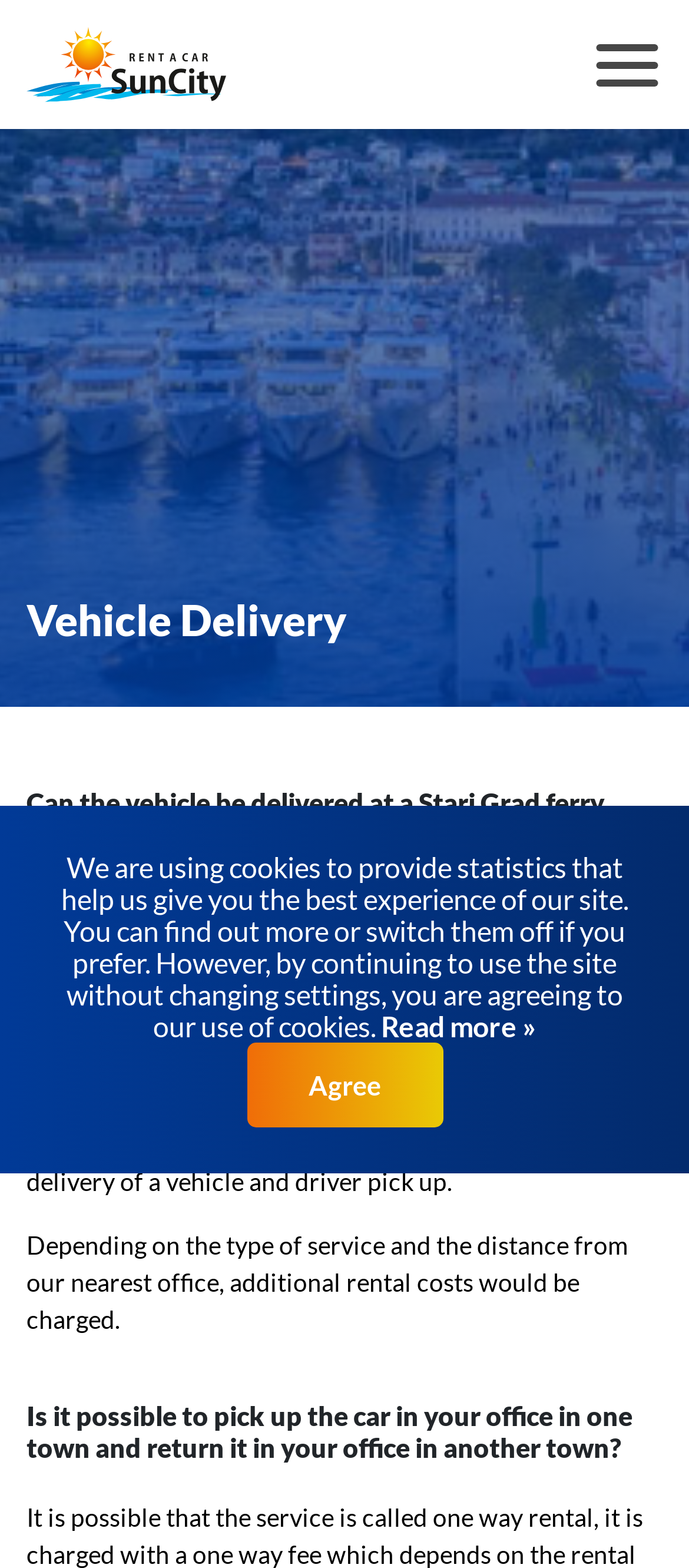With reference to the screenshot, provide a detailed response to the question below:
What happens if you continue to use the site without changing settings?

The webpage has a notification about the use of cookies, and it states that if you continue to use the site without changing settings, you are agreeing to the use of cookies.